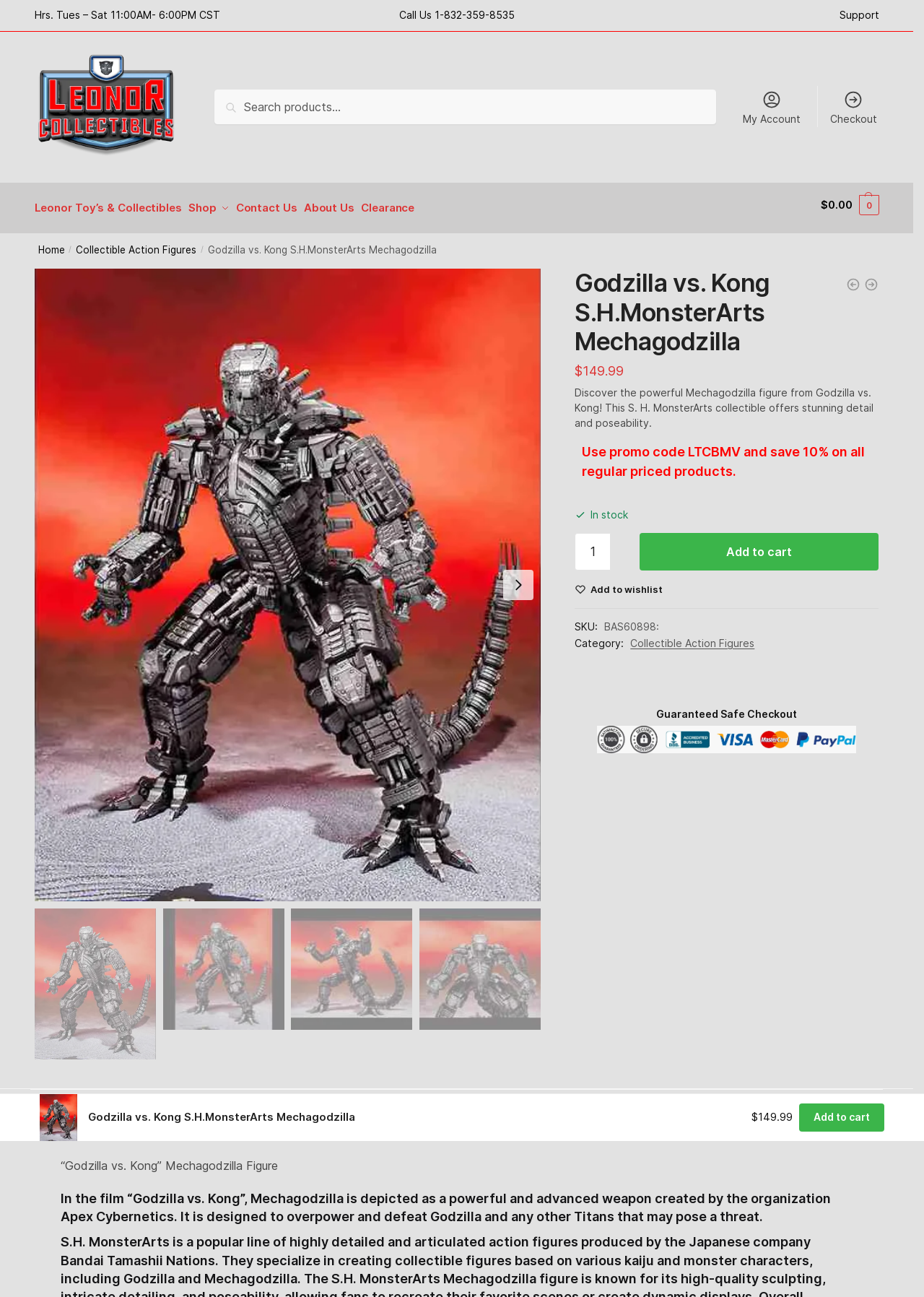Locate the bounding box coordinates of the clickable region necessary to complete the following instruction: "View the shopping cart". Provide the coordinates in the format of four float numbers between 0 and 1, i.e., [left, top, right, bottom].

[0.888, 0.141, 0.951, 0.175]